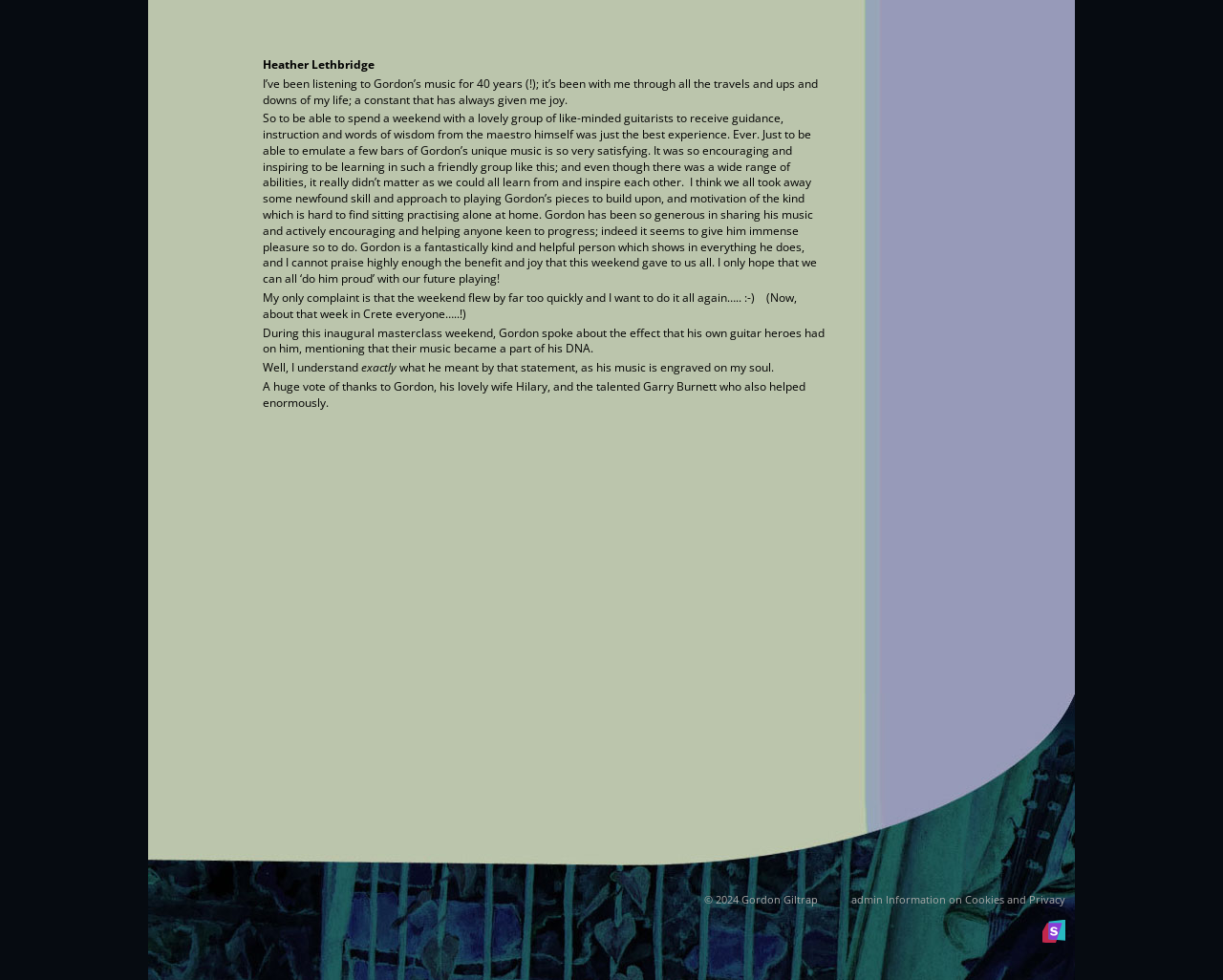Provide a brief response to the question below using one word or phrase:
Who is the author of the text?

Heather Lethbridge